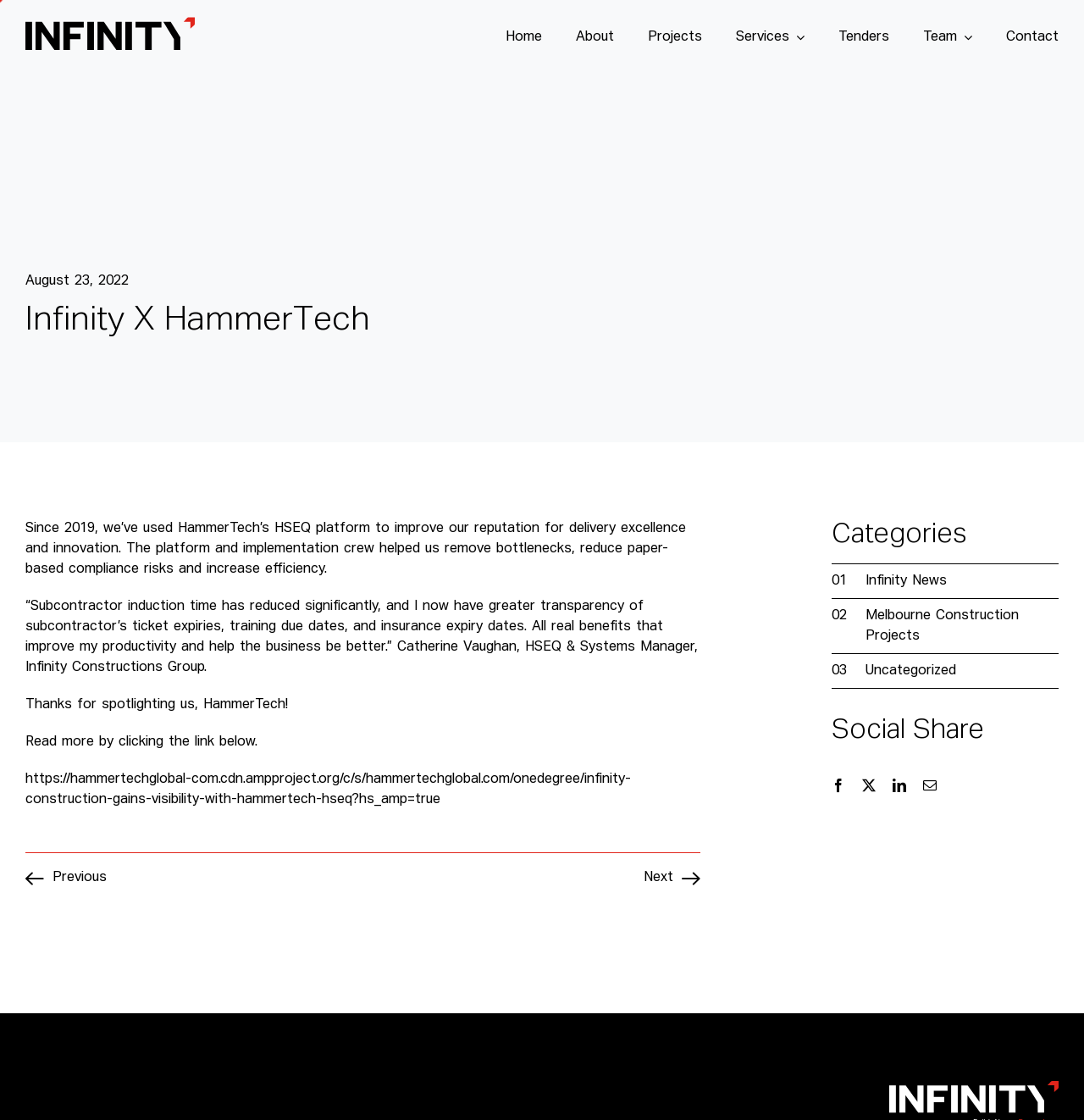Could you find the bounding box coordinates of the clickable area to complete this instruction: "Read more about Infinity Constructions' experience with HammerTech"?

[0.023, 0.69, 0.582, 0.72]